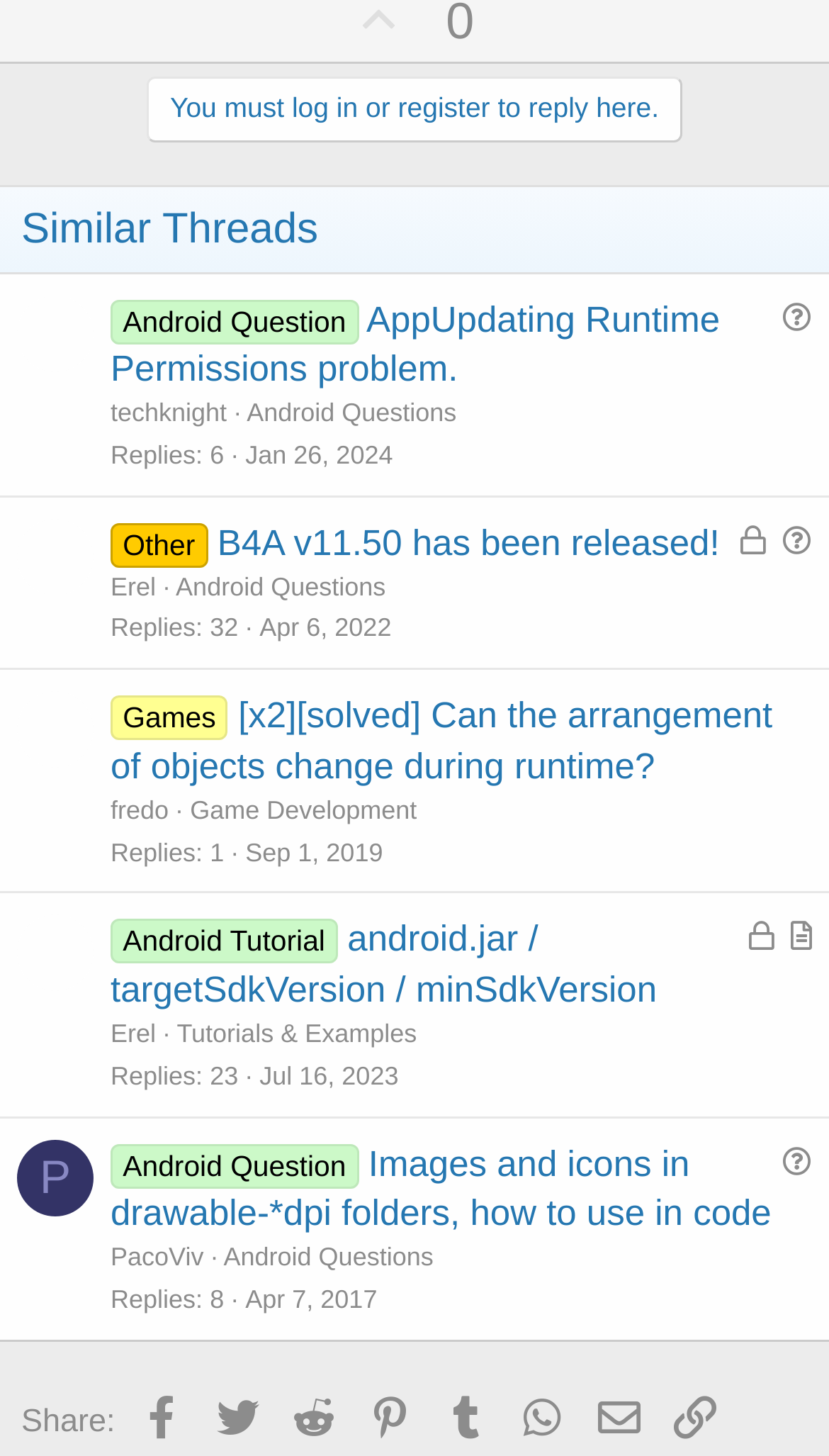Can you find the bounding box coordinates of the area I should click to execute the following instruction: "Click on the 'techknight' user link"?

[0.021, 0.202, 0.113, 0.255]